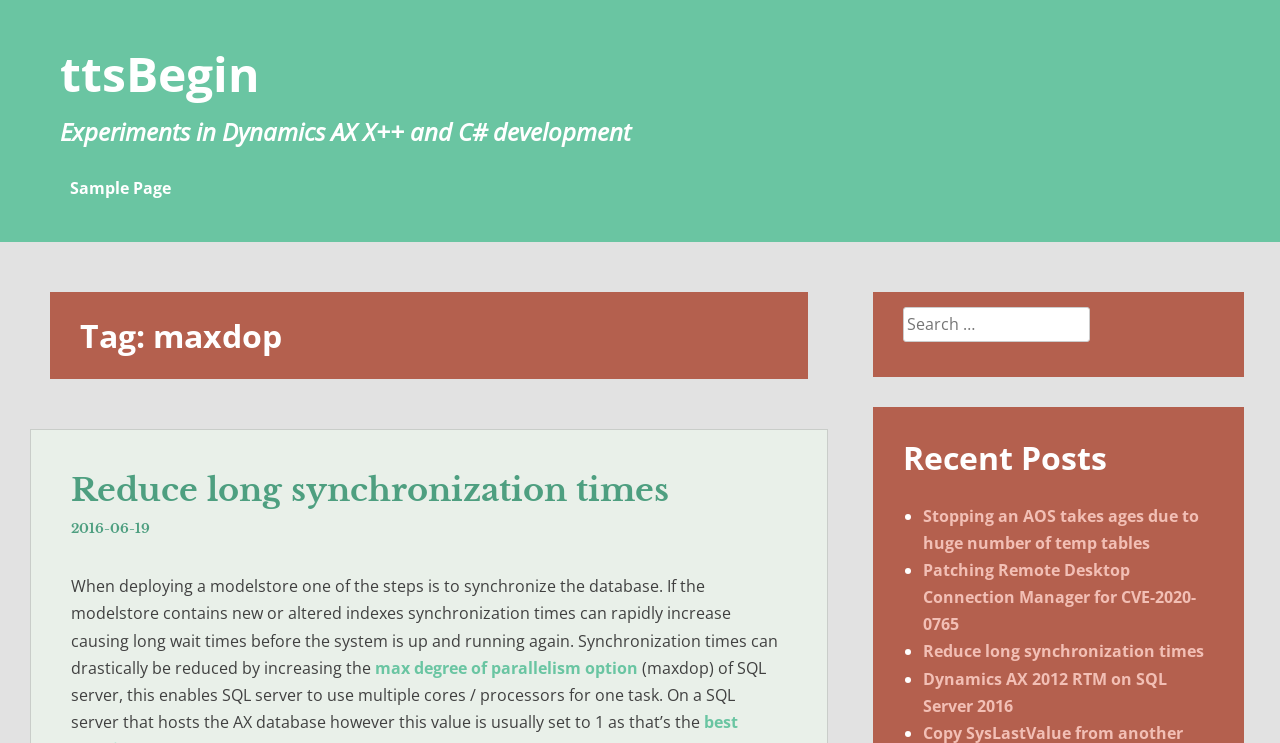Can you specify the bounding box coordinates of the area that needs to be clicked to fulfill the following instruction: "click the link to reduce long synchronization times"?

[0.055, 0.633, 0.523, 0.687]